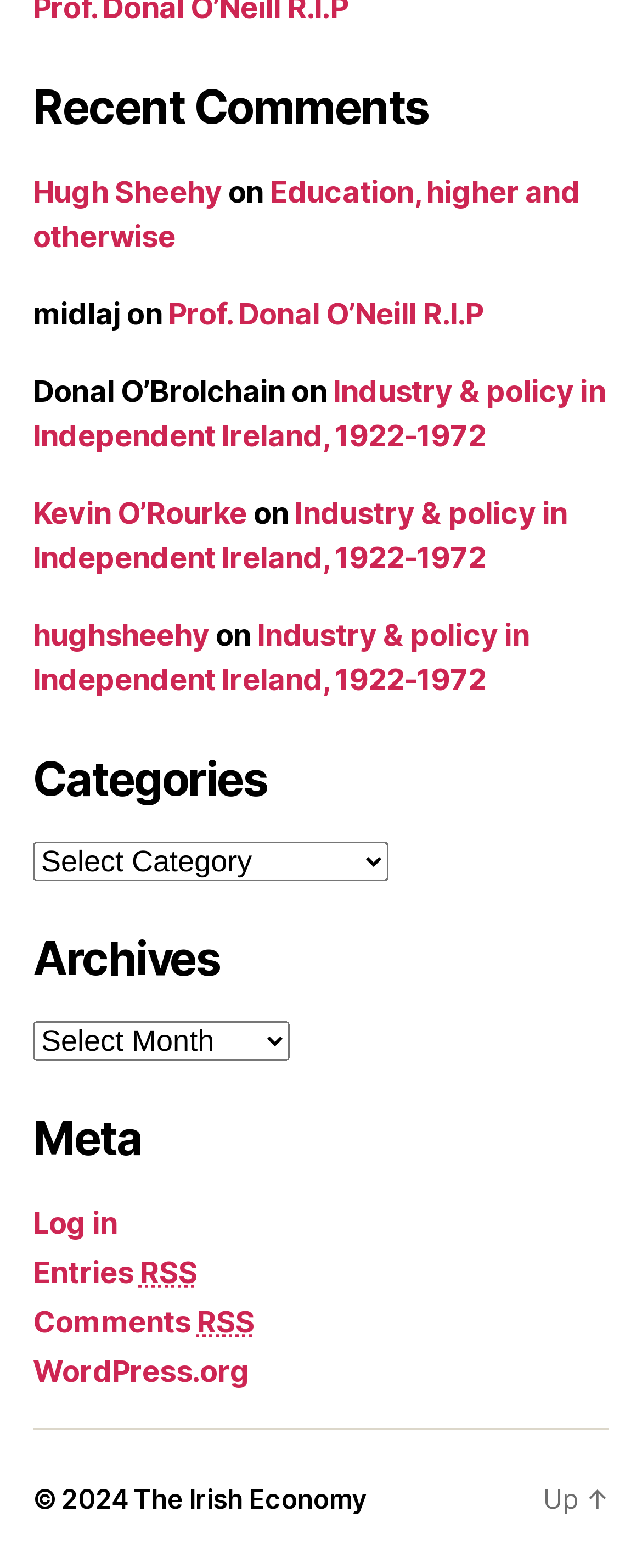What is the title of the first comment?
Refer to the screenshot and answer in one word or phrase.

Hugh Sheehy